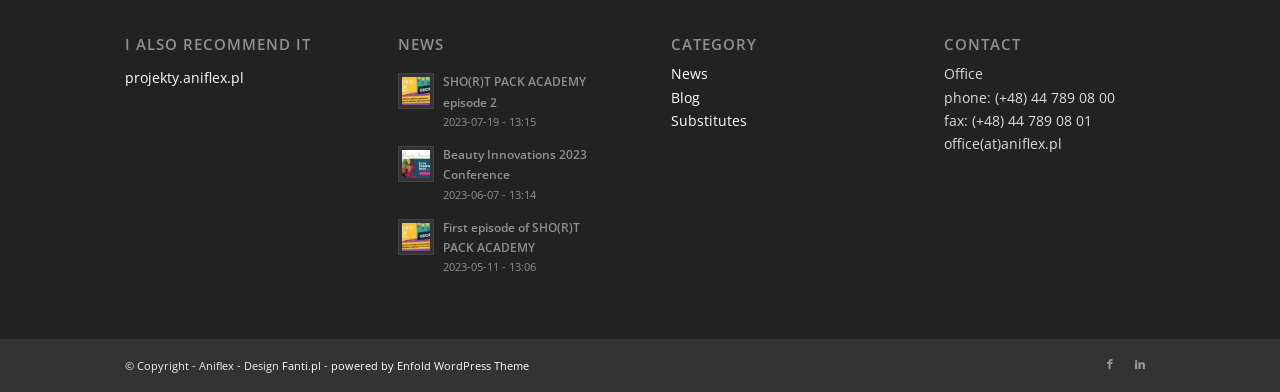Identify the bounding box coordinates for the element you need to click to achieve the following task: "Read the 'NEWS' heading". The coordinates must be four float values ranging from 0 to 1, formatted as [left, top, right, bottom].

[0.311, 0.096, 0.476, 0.139]